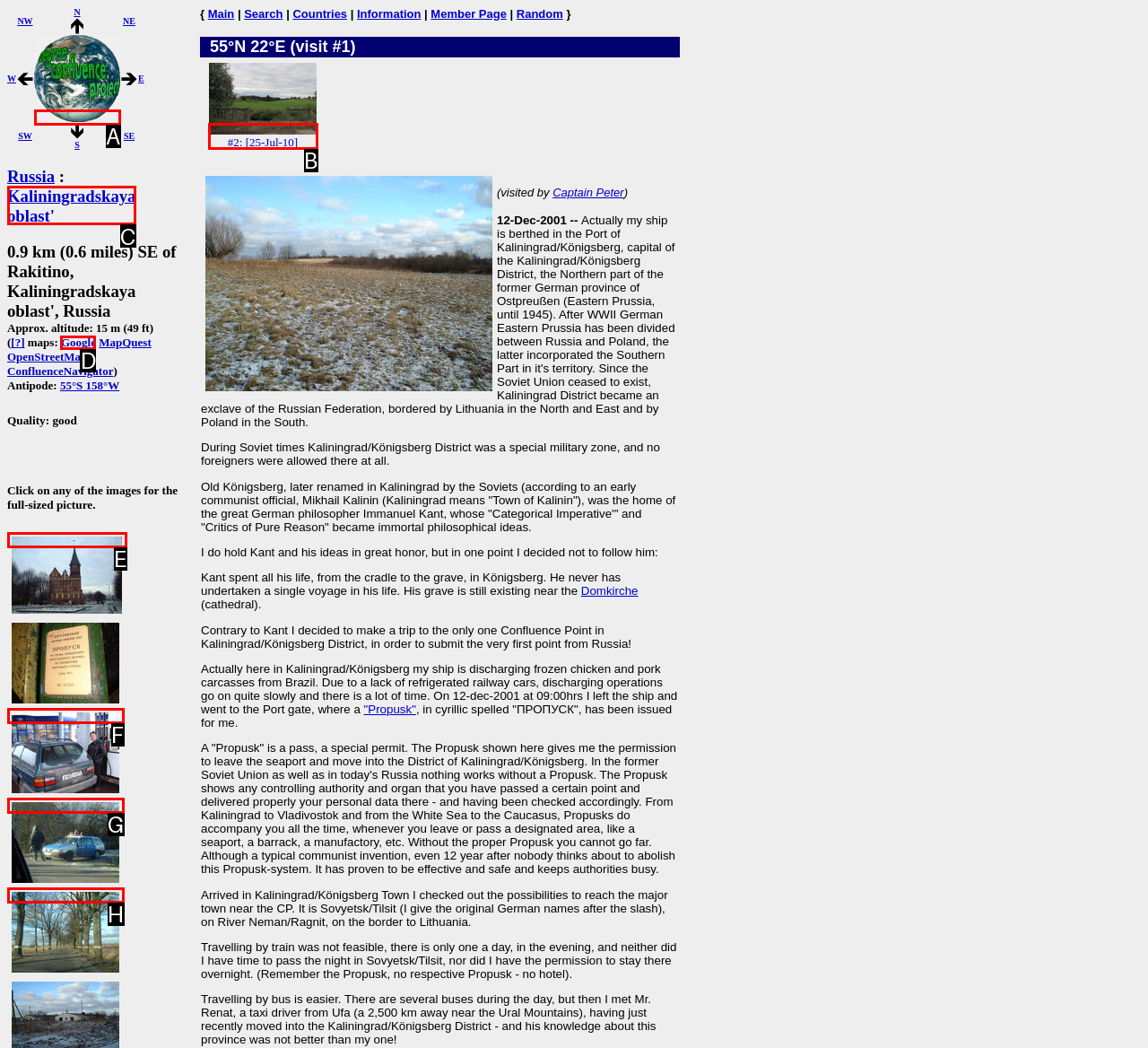Select the option that corresponds to the description: alt="the Degree Confluence Project"
Respond with the letter of the matching choice from the options provided.

A